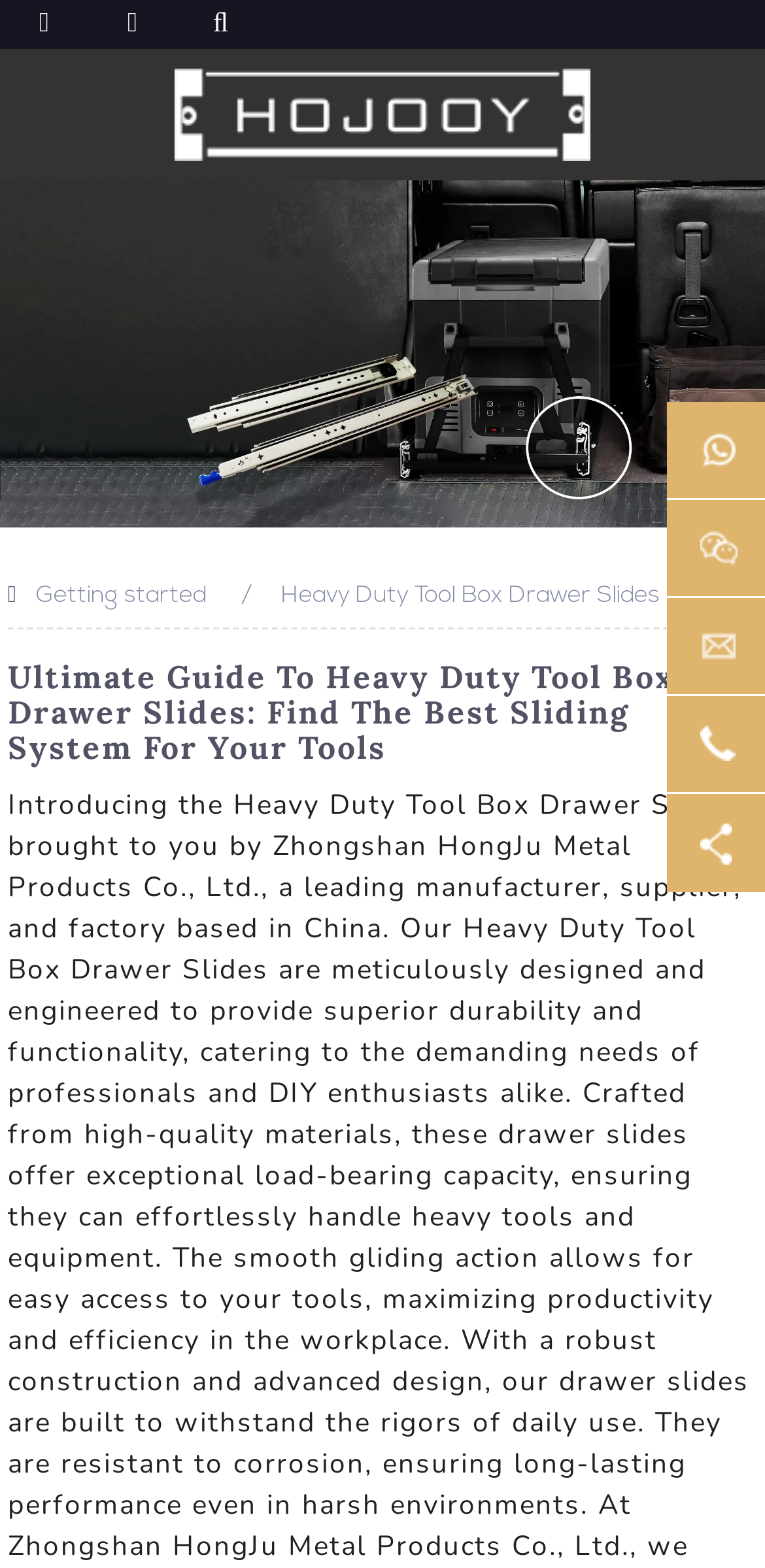What is the purpose of this webpage?
Give a one-word or short-phrase answer derived from the screenshot.

To find the best sliding system